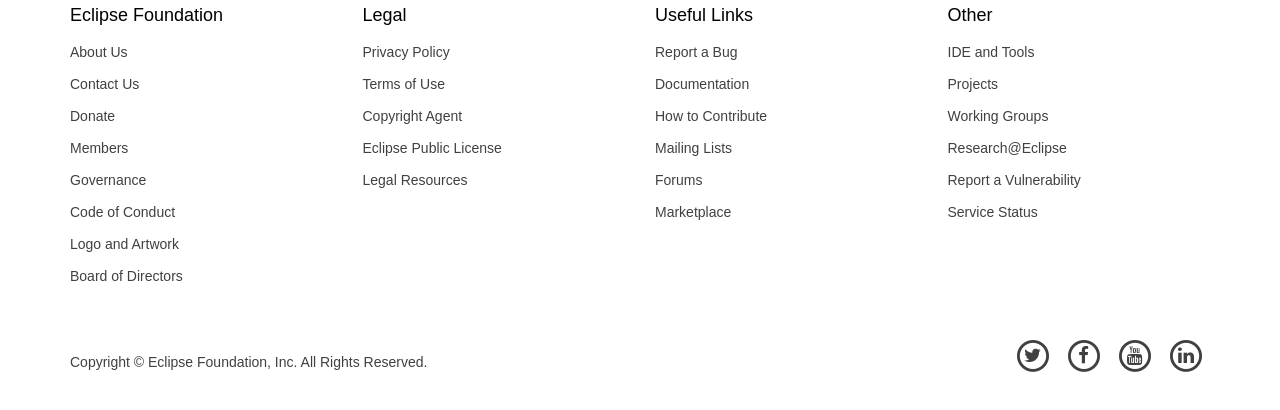What is the topmost heading on the webpage?
Give a one-word or short phrase answer based on the image.

Eclipse Foundation